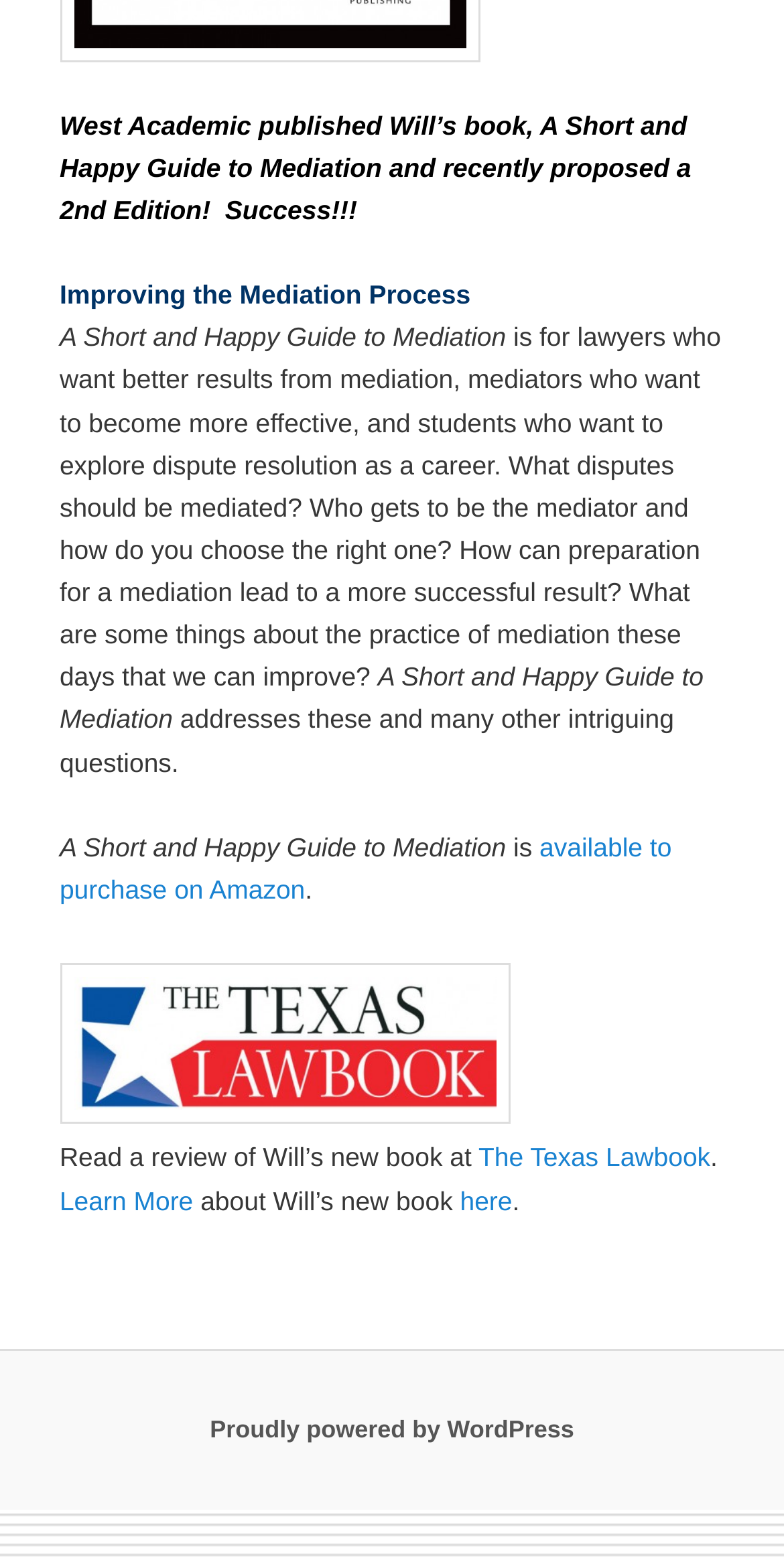Where can the book be purchased?
Craft a detailed and extensive response to the question.

The link 'available to purchase on Amazon' suggests that the book can be bought on Amazon, which is a popular online shopping platform.